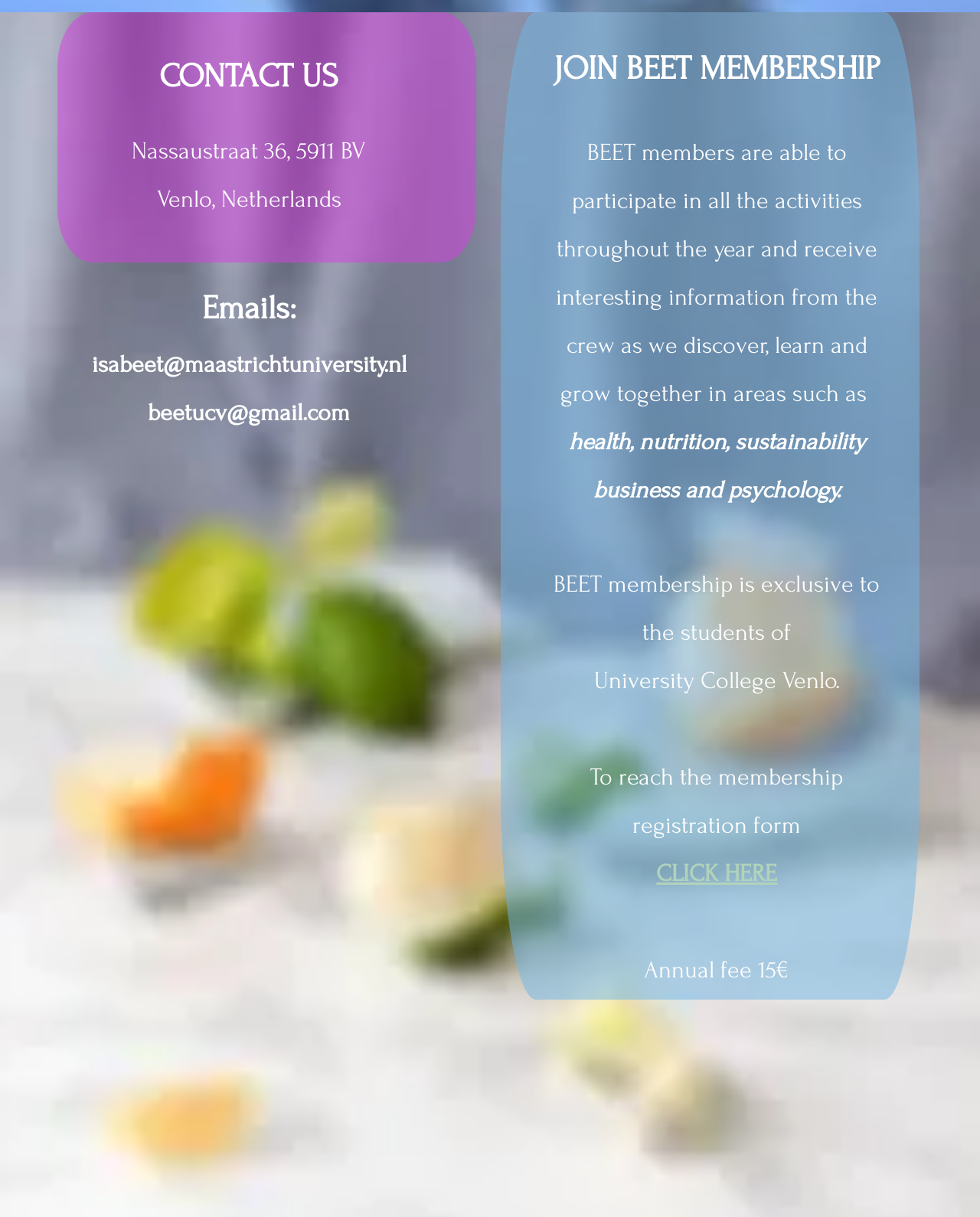How many email addresses are provided?
Identify the answer in the screenshot and reply with a single word or phrase.

2